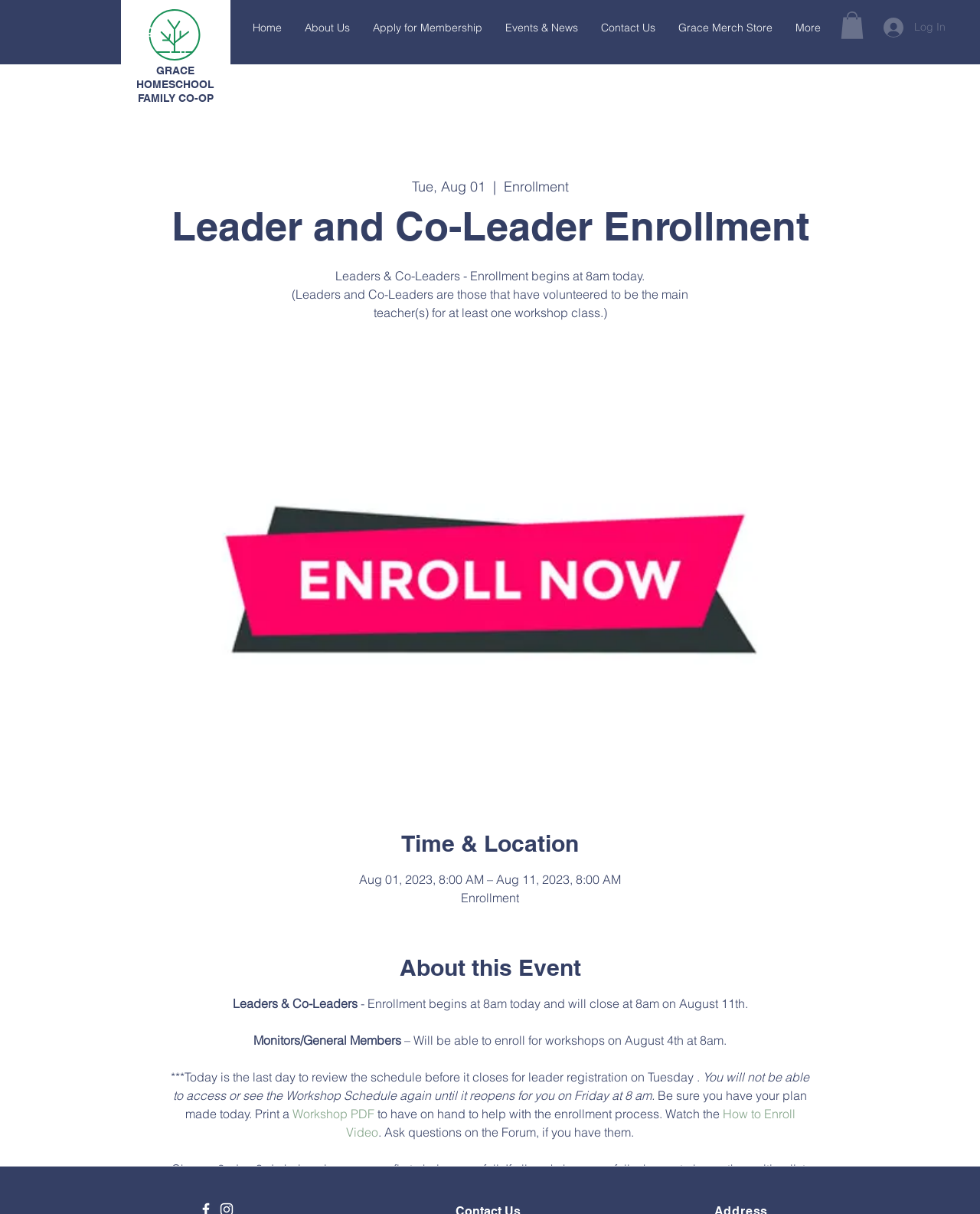Please provide a comprehensive response to the question based on the details in the image: What is the purpose of the Workshop PDF?

The webpage suggests printing a Workshop PDF to have on hand to help with the enrollment process, as stated in the text 'Print a Workshop PDF to have on hand to help with the enrollment process.'